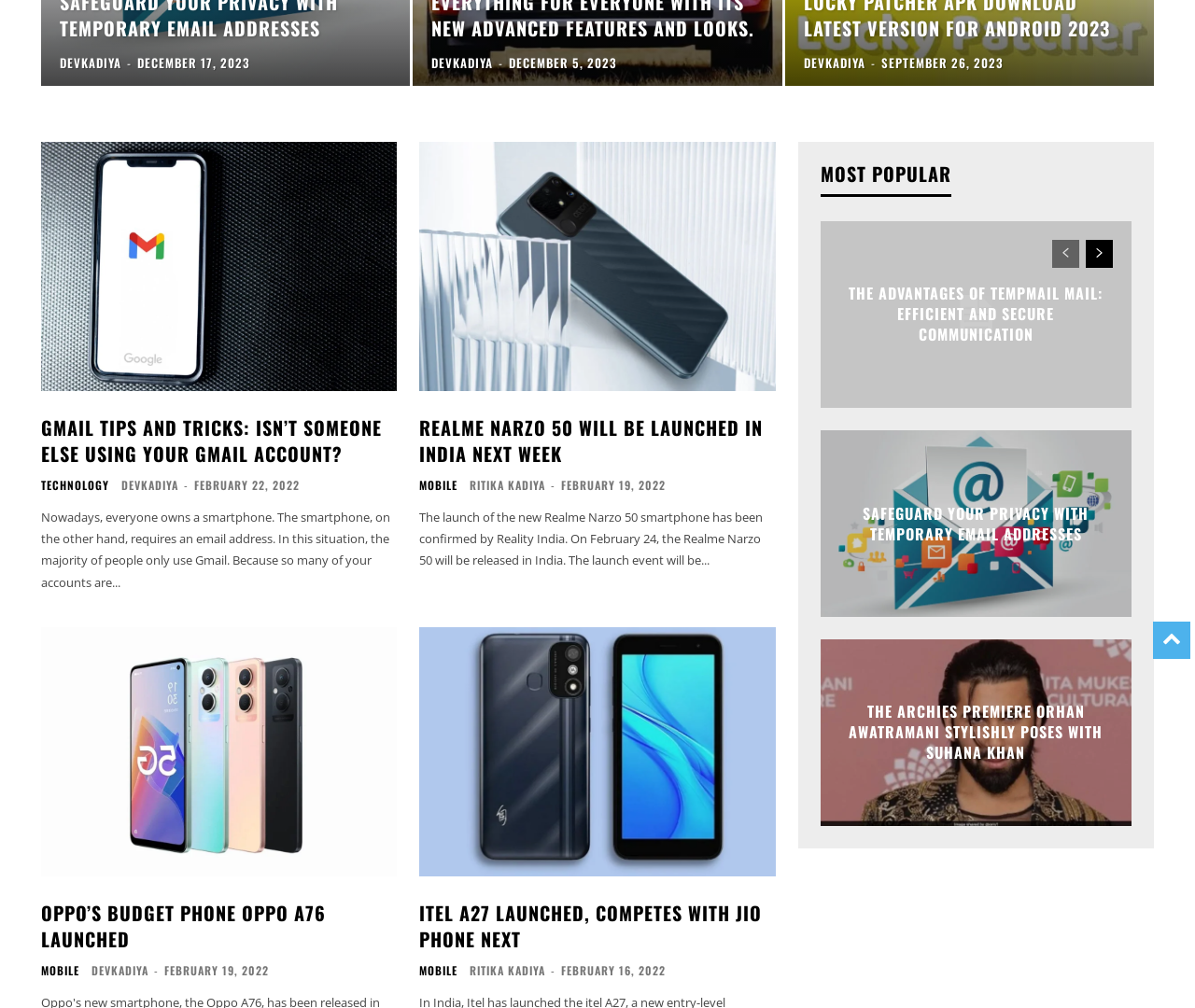Locate the bounding box of the UI element based on this description: "Ritika Kadiya". Provide four float numbers between 0 and 1 as [left, top, right, bottom].

[0.393, 0.955, 0.457, 0.97]